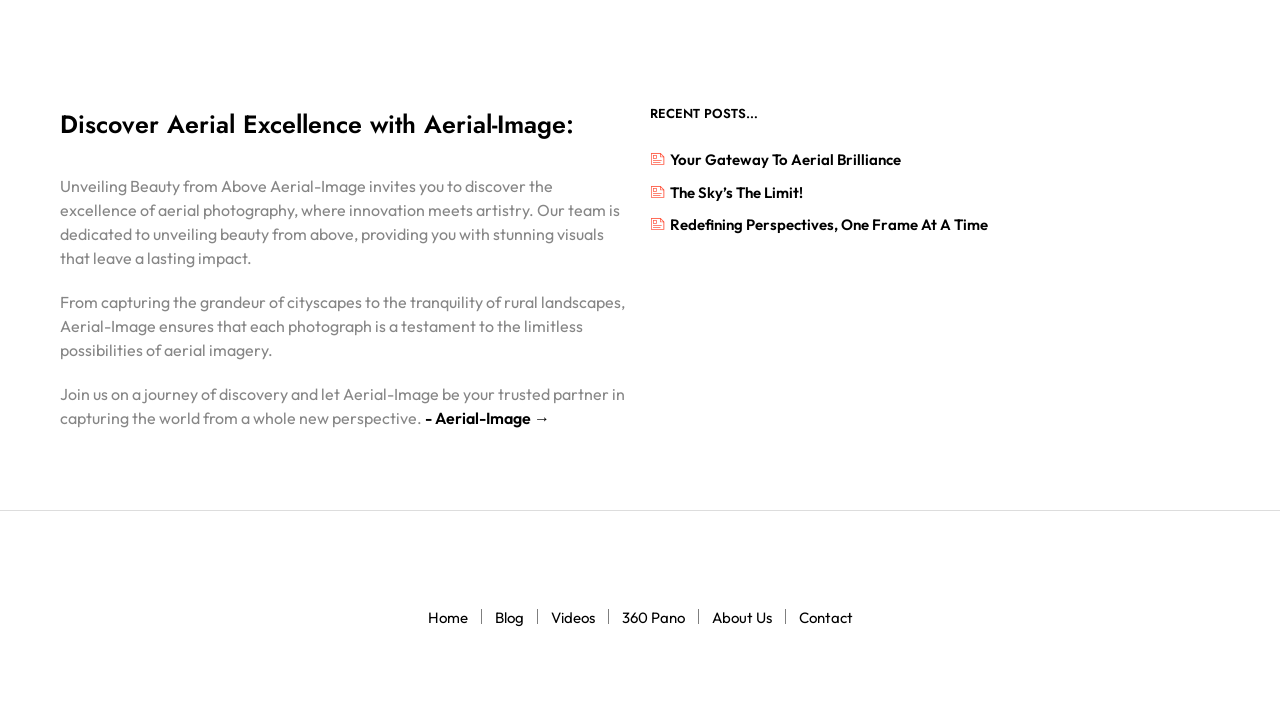Please locate the bounding box coordinates of the element that should be clicked to complete the given instruction: "Contact Aerial-Image".

[0.624, 0.862, 0.666, 0.889]